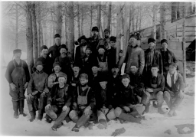Give a detailed explanation of what is happening in the image.

This historic black-and-white photograph captures a group of ice harvesters at the Billings Estate during the late 1800s, a time when the harsh winter months in Vermont offered unique opportunities for farmers. Dressed in warm, heavy clothing, the men pose together, highlighting the camaraderie and teamwork essential in their laborious task of harvesting ice from The Pogue. Surrounding them are tall trees, emphasizing the natural setting where this crucial agricultural work took place. Notably, this image exemplifies the resourcefulness of farmers who found alternate fields to cultivate during the coldest months, long before the advent of modern refrigeration technologies. This scene reflects a bygone era, shedding light on the significant role that ice harvesting played in sustaining agricultural life during winter in New England.